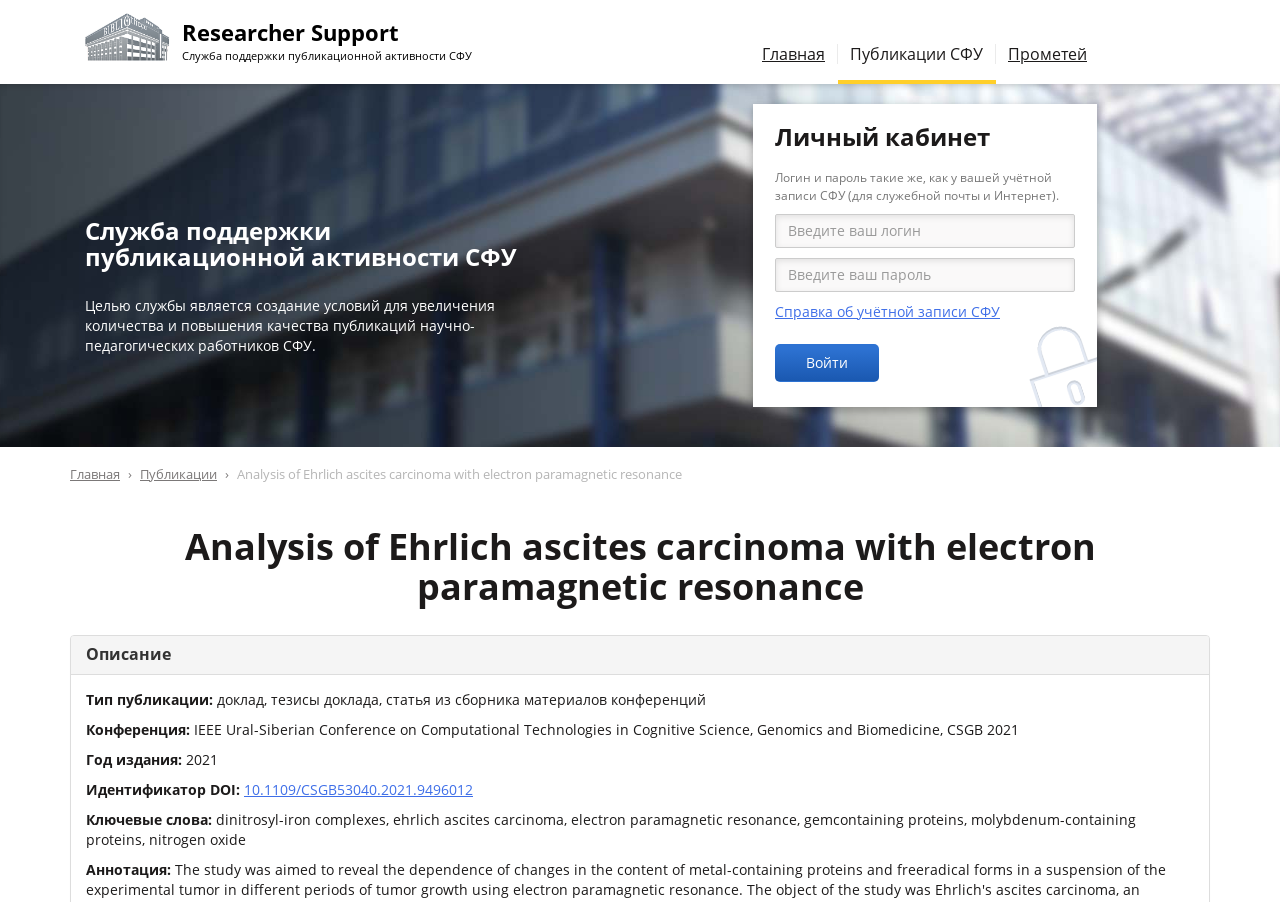Determine the bounding box coordinates (top-left x, top-left y, bottom-right x, bottom-right y) of the UI element described in the following text: name="pass" placeholder="Введите ваш пароль"

[0.605, 0.286, 0.84, 0.323]